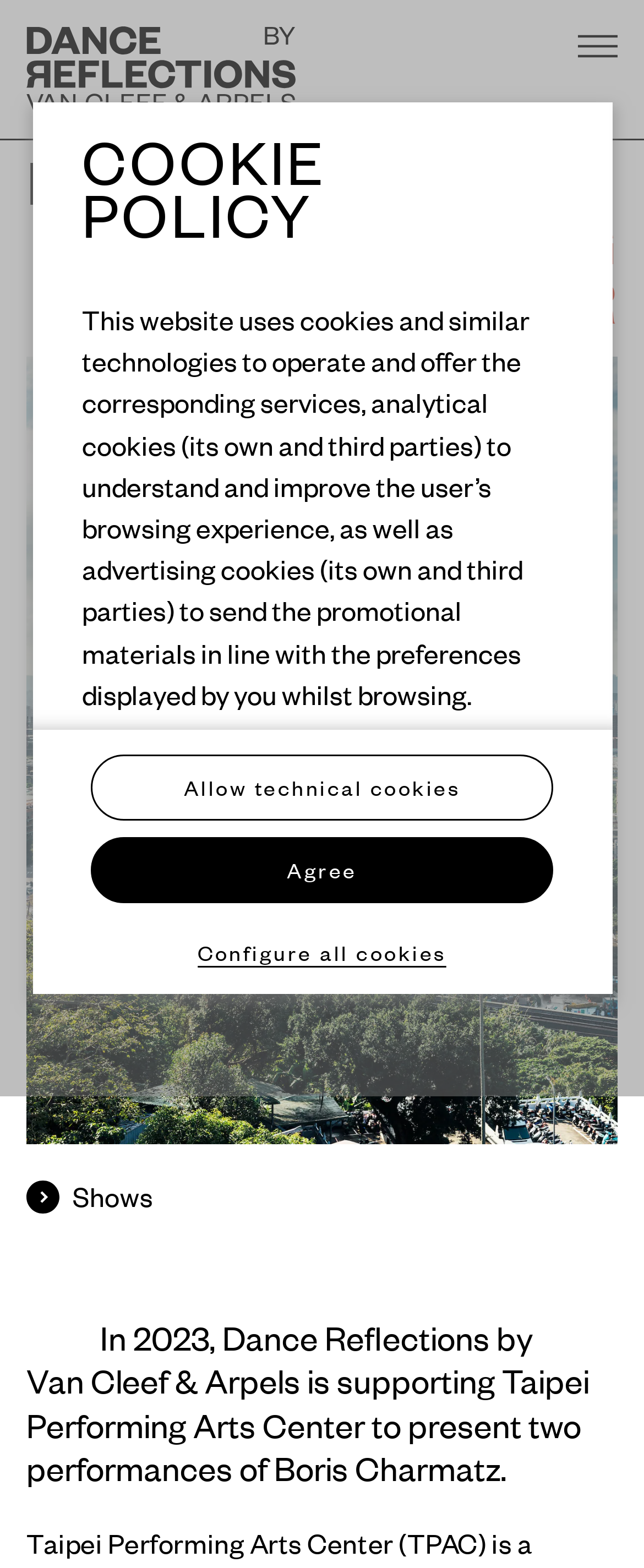Use a single word or phrase to answer this question: 
How many buttons are there in the privacy settings dialog?

3